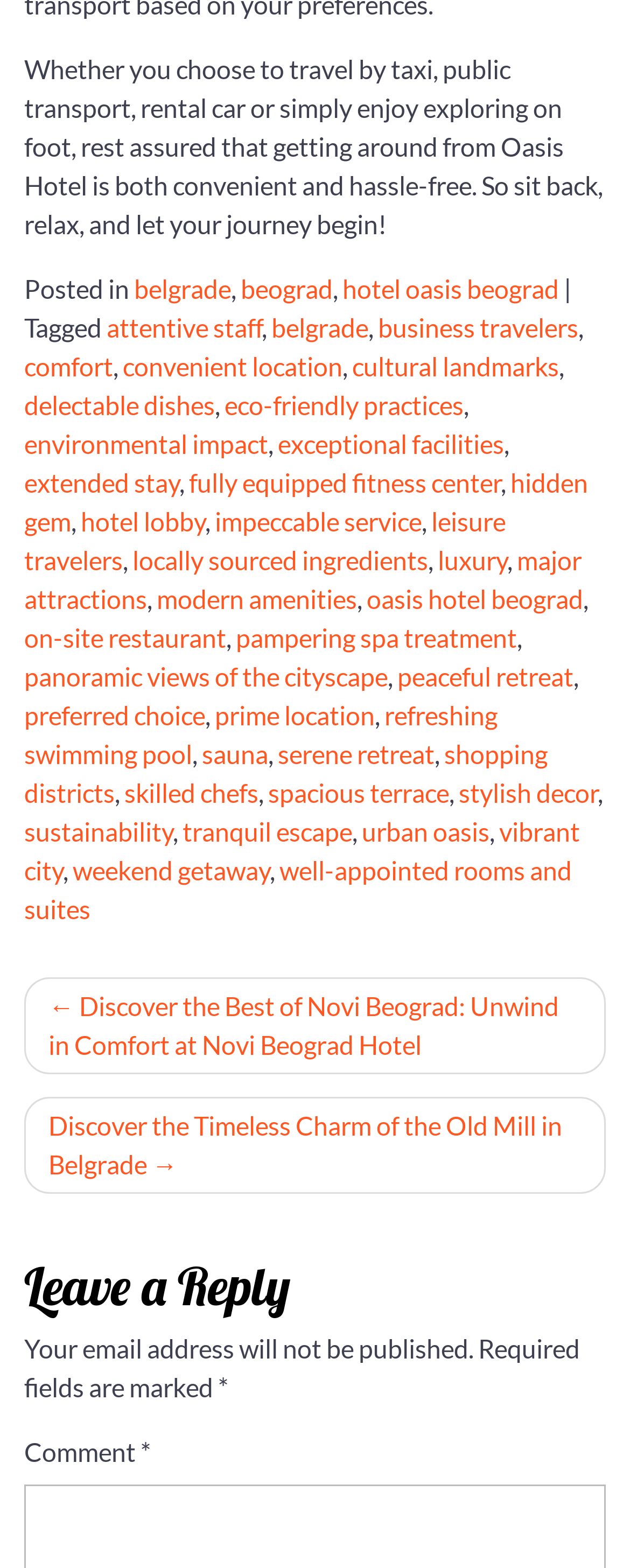Identify the bounding box coordinates of the region that needs to be clicked to carry out this instruction: "Click on the link to learn about modern amenities". Provide these coordinates as four float numbers ranging from 0 to 1, i.e., [left, top, right, bottom].

[0.249, 0.372, 0.567, 0.392]